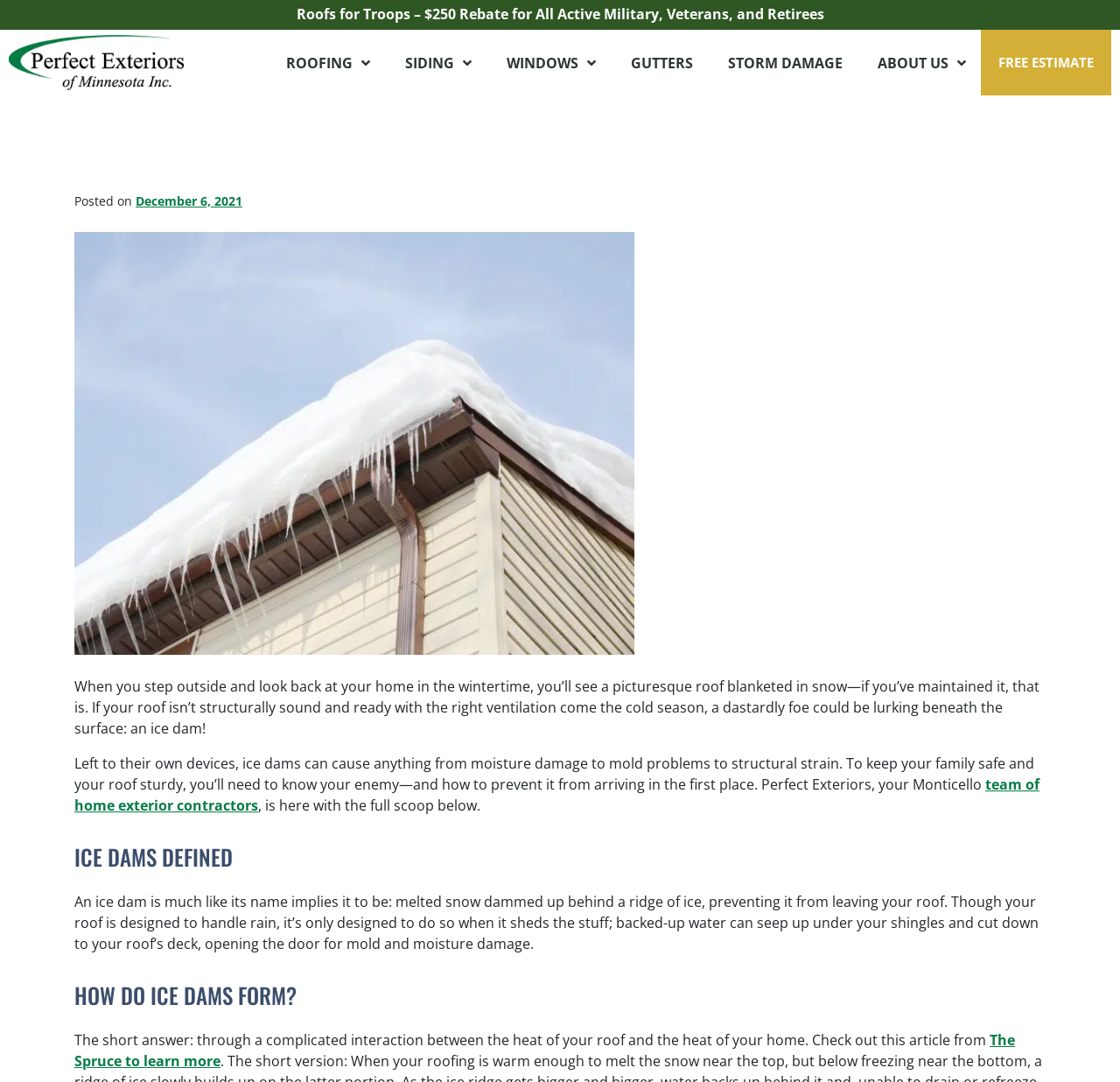Identify the bounding box coordinates for the region of the element that should be clicked to carry out the instruction: "Click the 'FREE ESTIMATE' button". The bounding box coordinates should be four float numbers between 0 and 1, i.e., [left, top, right, bottom].

[0.876, 0.028, 0.992, 0.088]